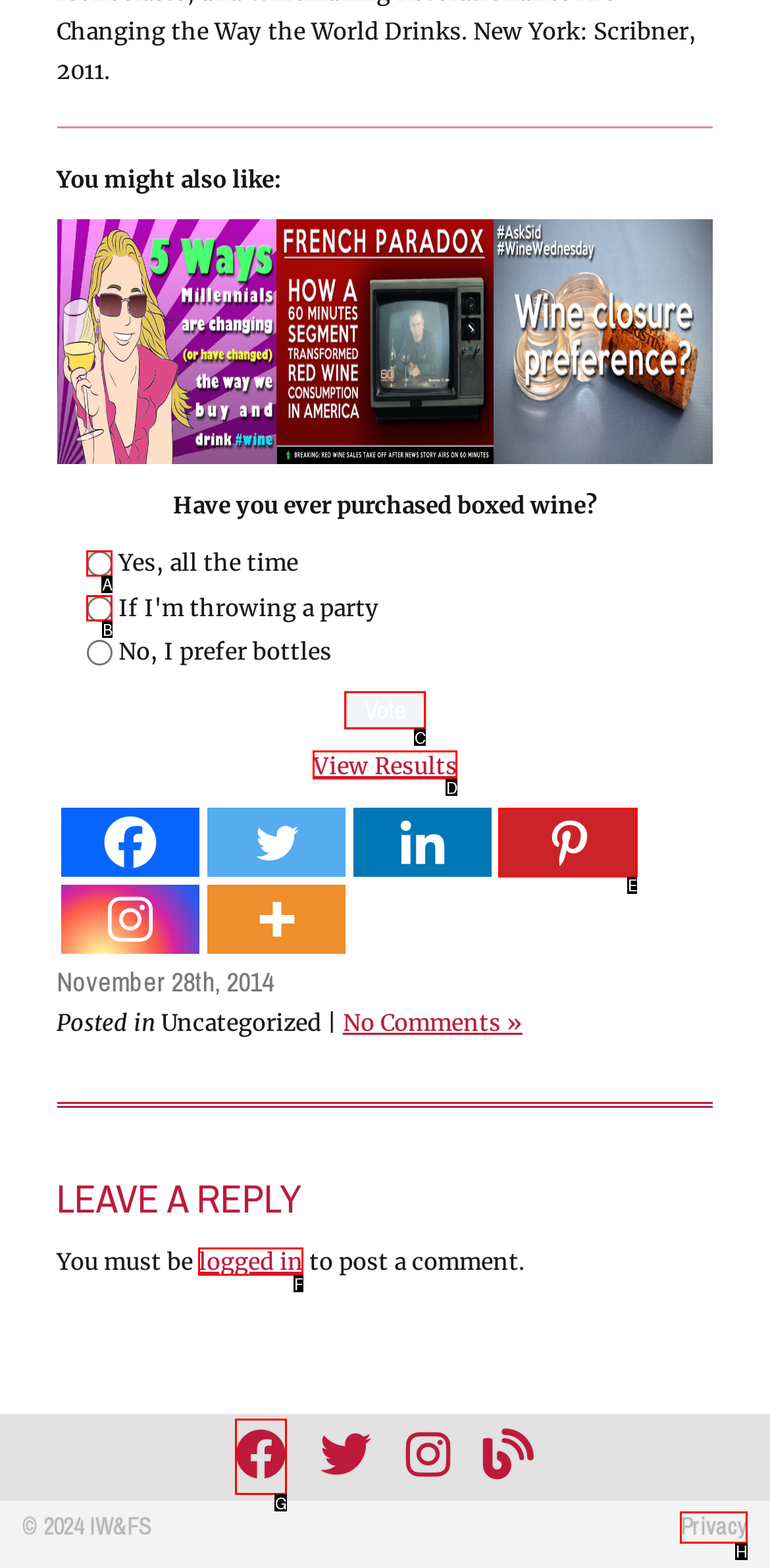Determine the HTML element to be clicked to complete the task: View poll results. Answer by giving the letter of the selected option.

D